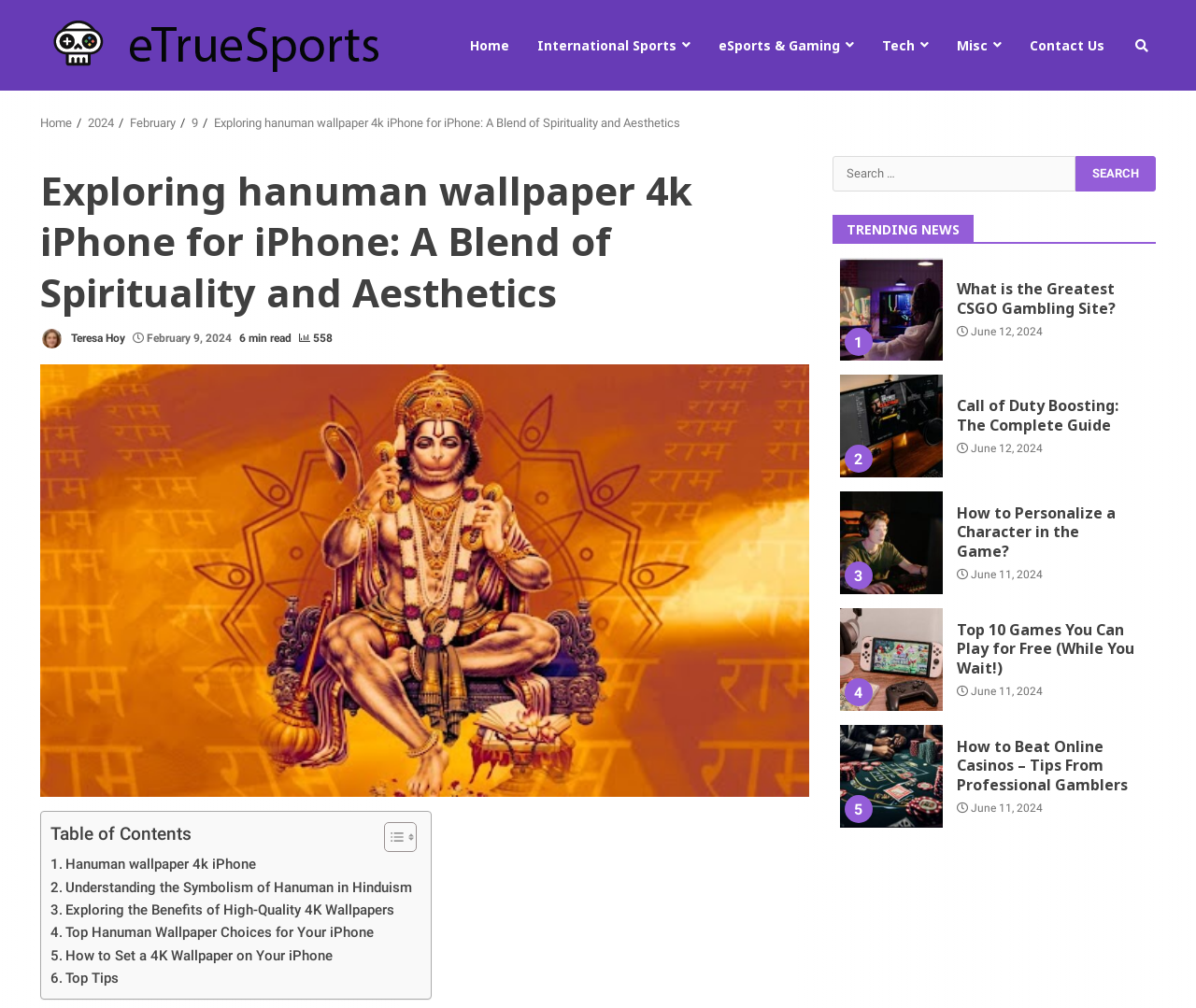Elaborate on the webpage's design and content in a detailed caption.

This webpage is about exploring Hanuman wallpaper 4K iPhone for iPhone, blending spirituality and aesthetics. At the top, there is a navigation bar with links to "Home", "International Sports", "eSports & Gaming", "Tech", "Misc", and "Contact Us". Below the navigation bar, there is a breadcrumb trail showing the current page's location.

The main content area is divided into two sections. On the left, there is a header section with the title "Exploring hanuman wallpaper 4k iPhone for iPhone: A Blend of Spirituality and Aesthetics" and a subheading with the author's name, date, and reading time. Below the header, there is a large image of a Hanuman wallpaper 4K iPhone.

On the right, there is a table of contents with links to different sections of the article, including "Hanuman wallpaper 4k iPhone", "Understanding the Symbolism of Hanuman in Hinduism", "Exploring the Benefits of High-Quality 4K Wallpapers", "Top Hanuman Wallpaper Choices for Your iPhone", "How to Set a 4K Wallpaper on Your iPhone", and "Top Tips".

Below the main content area, there is a complementary section with a search bar and a trending news section. The trending news section displays several news articles with images, headings, and dates. The articles include "What is the Greatest CSGO Gambling Site?", "Call of Duty Boosting: The Complete Guide", "How to Personalize a Character in the Game?", "Top 10 Games You Can Play for Free (While You Wait!)", and "How to Beat Online Casinos – Tips From Professional Gamblers".